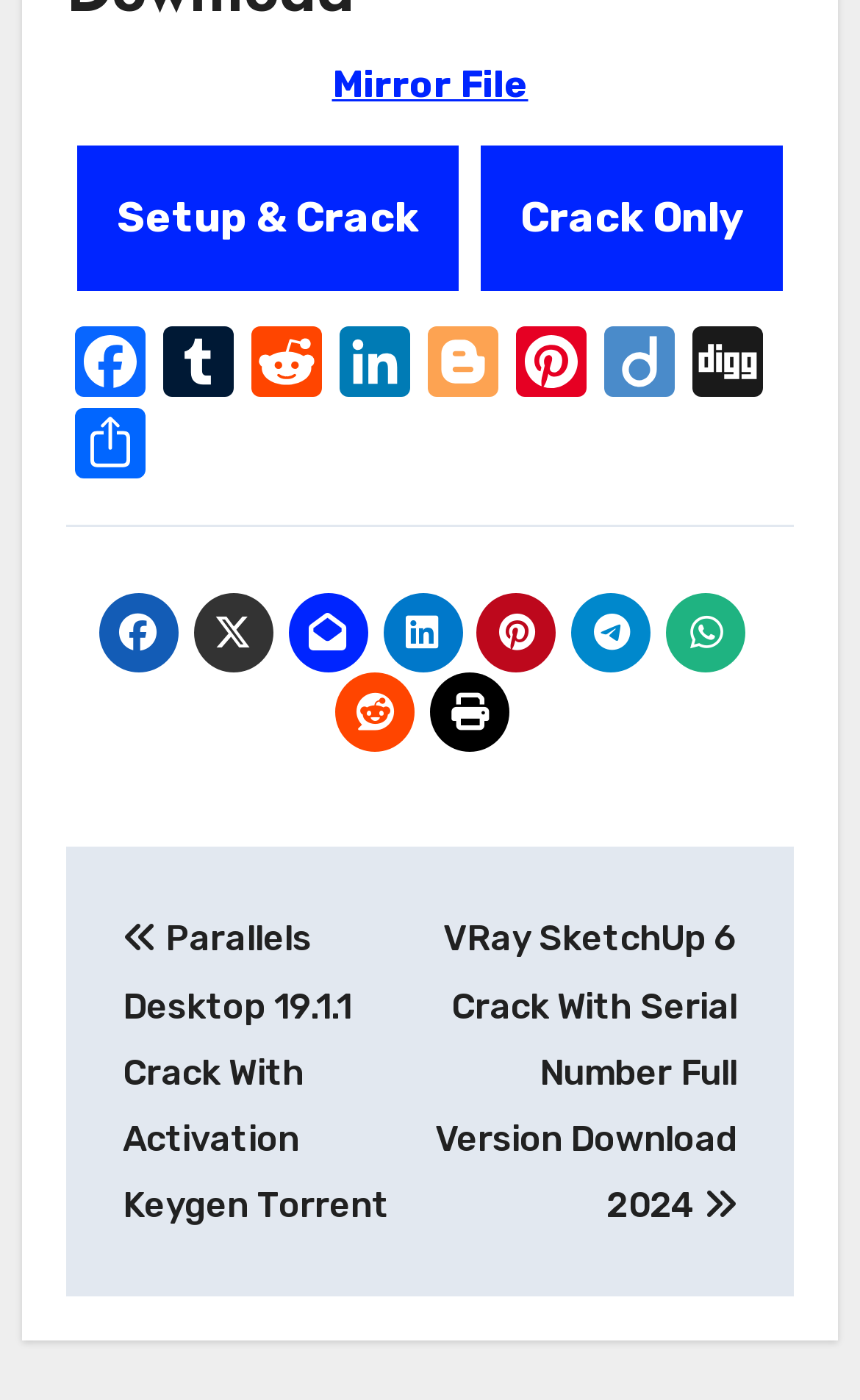Could you provide the bounding box coordinates for the portion of the screen to click to complete this instruction: "Contact the website owner"?

None